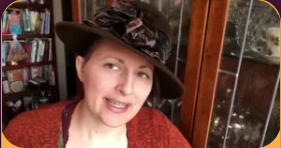Use a single word or phrase to answer the question: 
What is the atmosphere like?

Warm and cozy